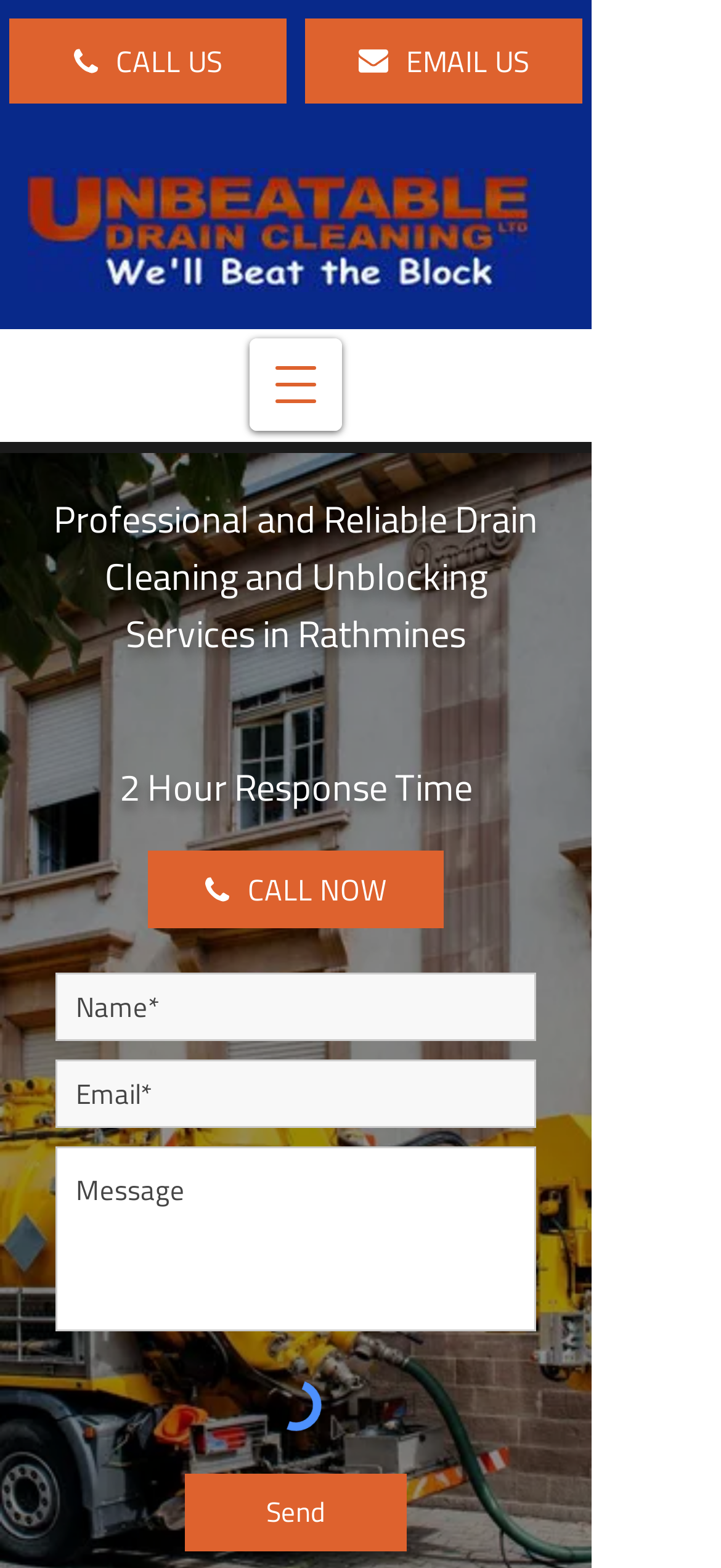Identify the bounding box coordinates for the element you need to click to achieve the following task: "Click the CALL NOW button". The coordinates must be four float values ranging from 0 to 1, formatted as [left, top, right, bottom].

[0.205, 0.542, 0.615, 0.592]